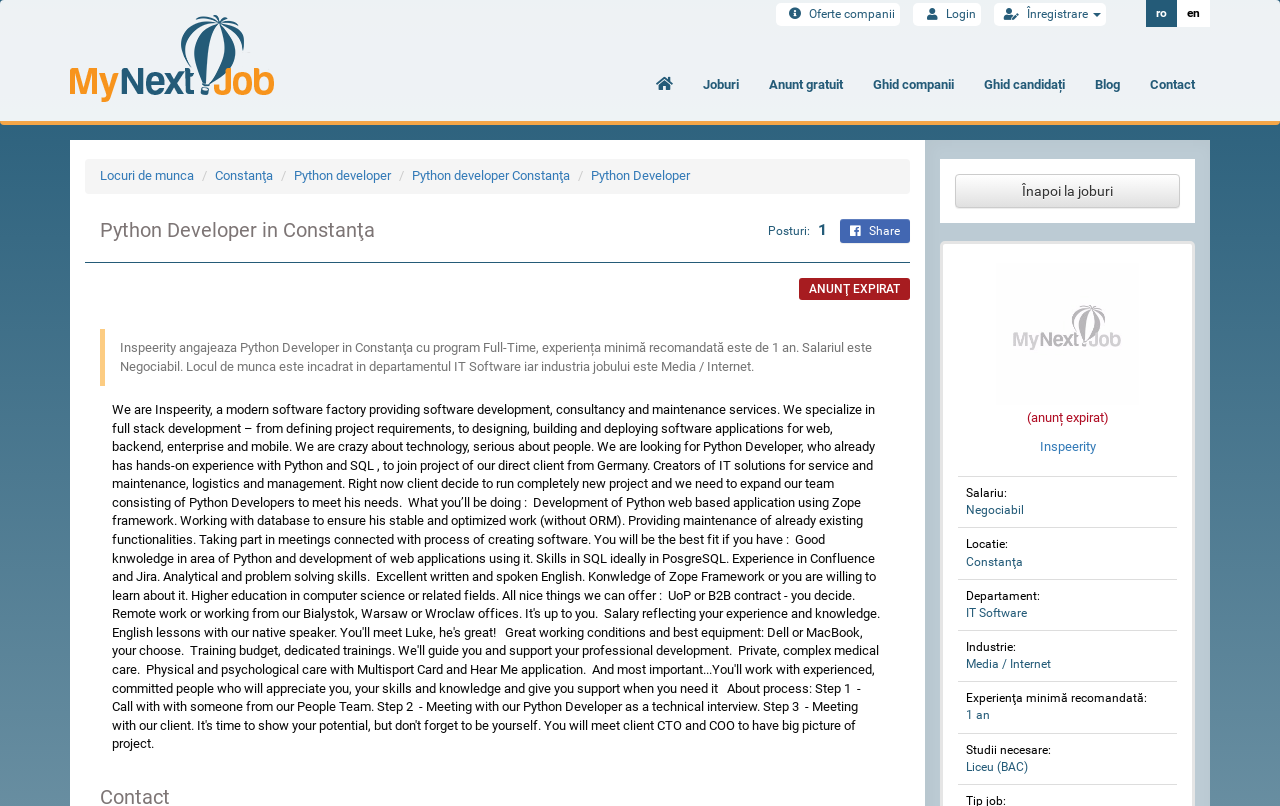Find the UI element described as: "alt="Joburi - MyNextJob.ro"" and predict its bounding box coordinates. Ensure the coordinates are four float numbers between 0 and 1, [left, top, right, bottom].

[0.043, 0.0, 0.226, 0.062]